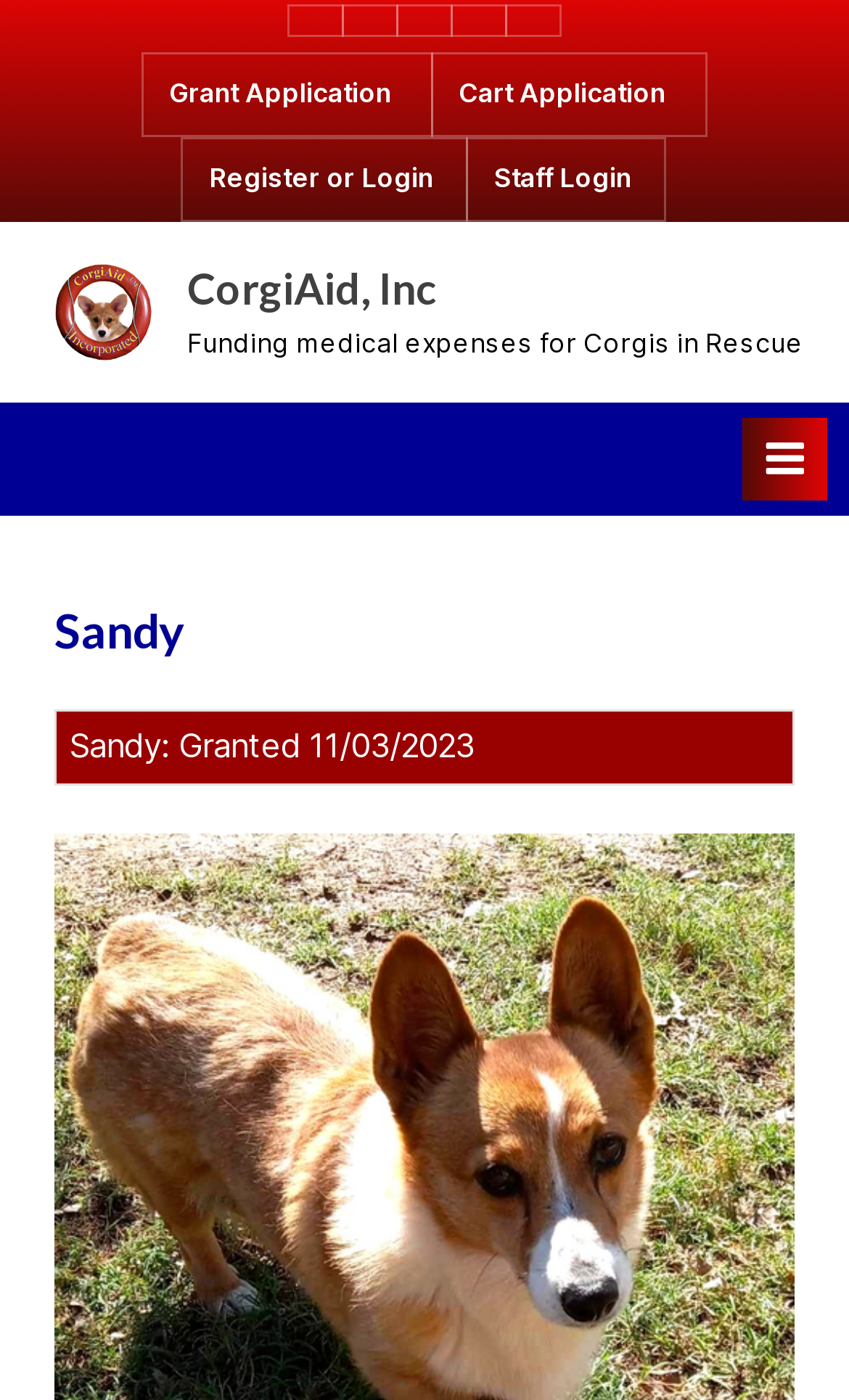Can you find the bounding box coordinates for the element to click on to achieve the instruction: "Click on Staff Login"?

[0.582, 0.115, 0.751, 0.142]